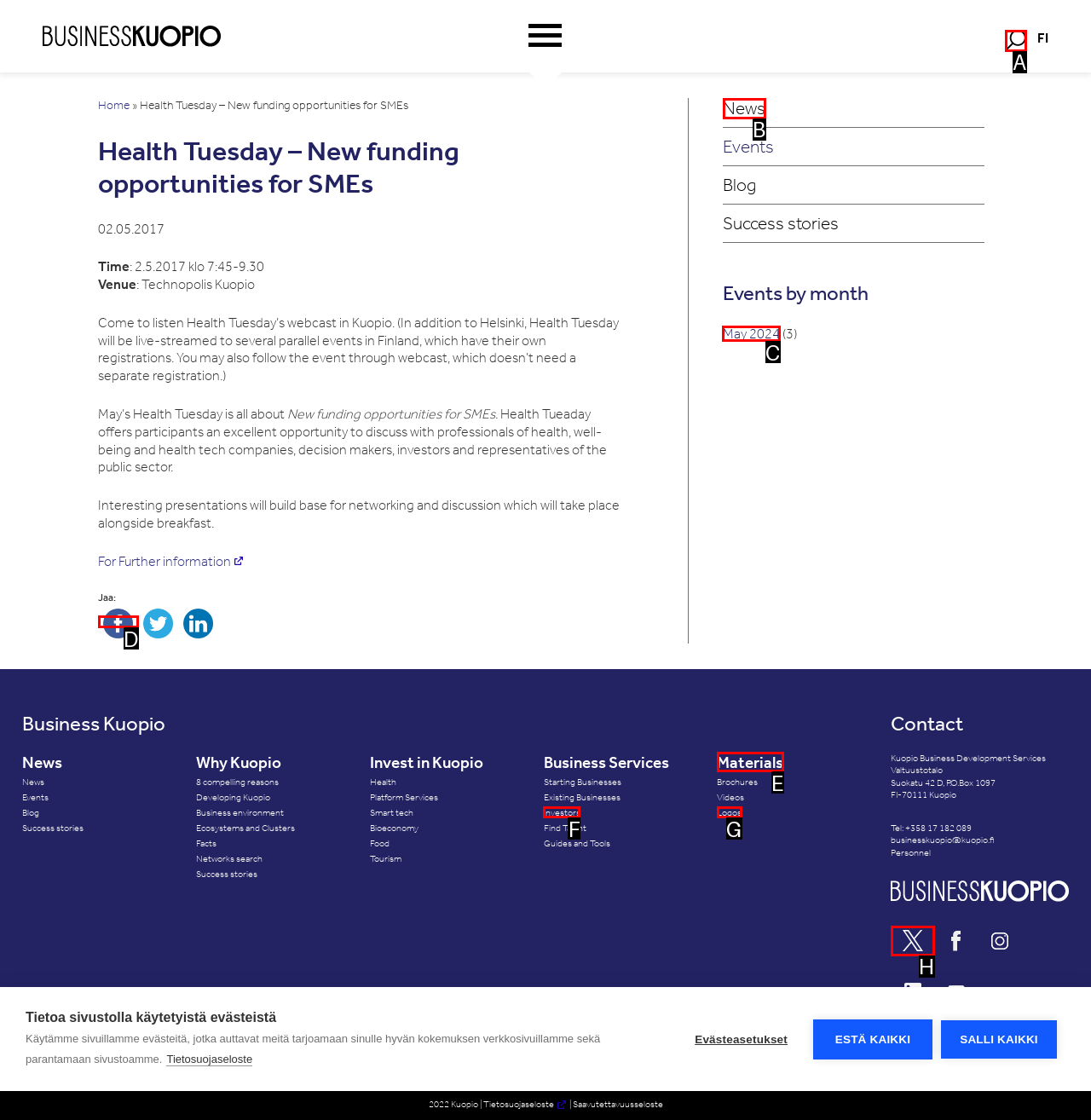Select the letter of the UI element that matches this task: Click on the 'May 2024' link
Provide the answer as the letter of the correct choice.

C